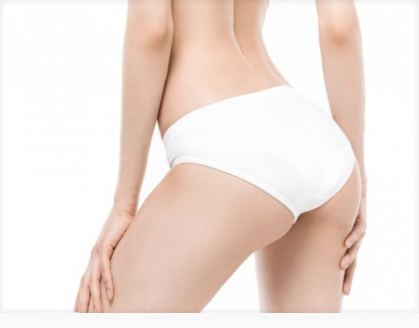Answer the following inquiry with a single word or phrase:
What is the purpose of the consultation?

To understand enhancement options